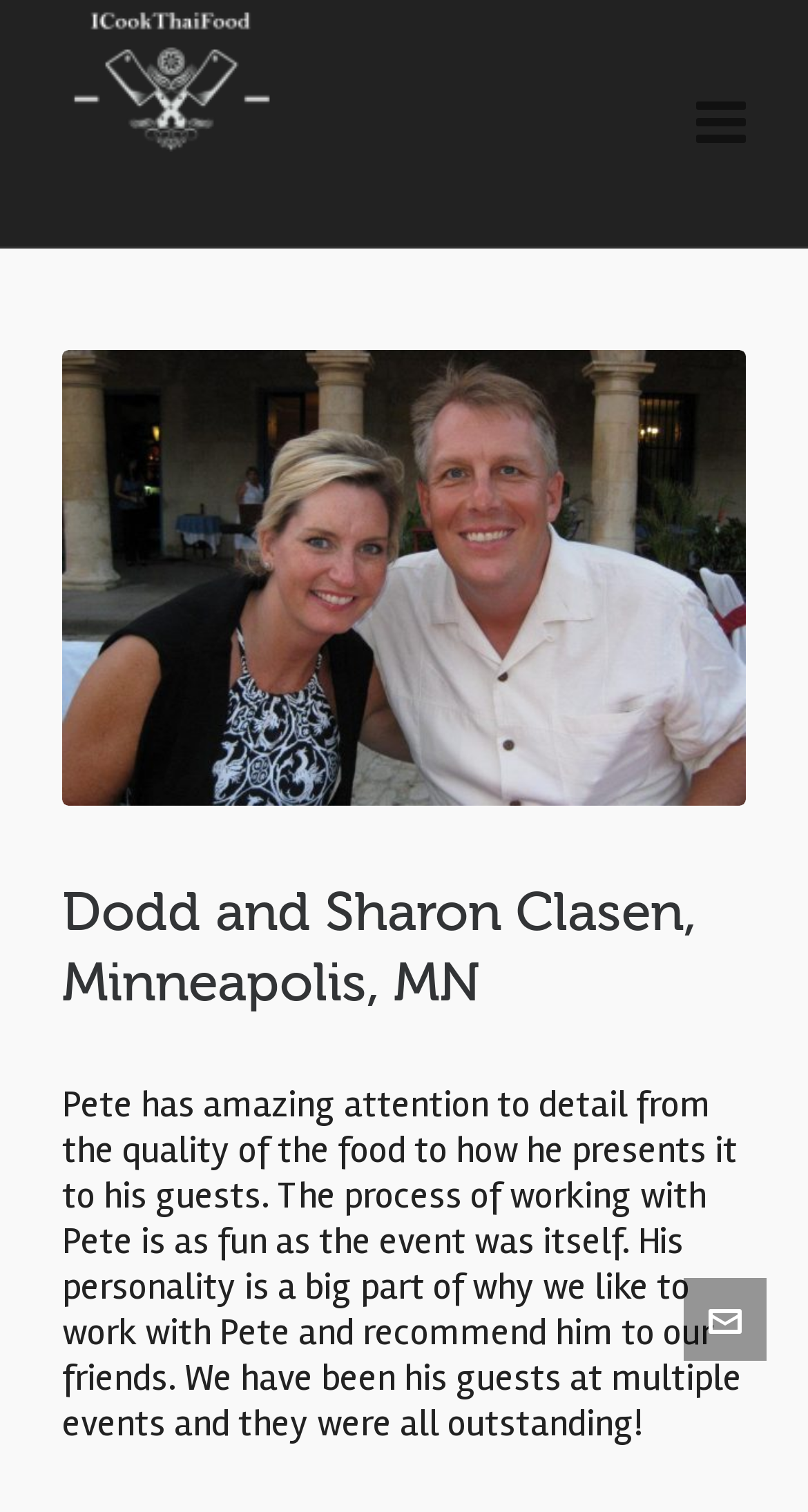What is the name of the person who cooks Thai food?
Kindly give a detailed and elaborate answer to the question.

By looking at the webpage, I can see that the link 'Dodd and Sharon Clasen, Minneapolis, MN' is a prominent element, and it is also mentioned in the article section. Therefore, I can infer that Dodd and Sharon Clasen are the people who cook Thai food.